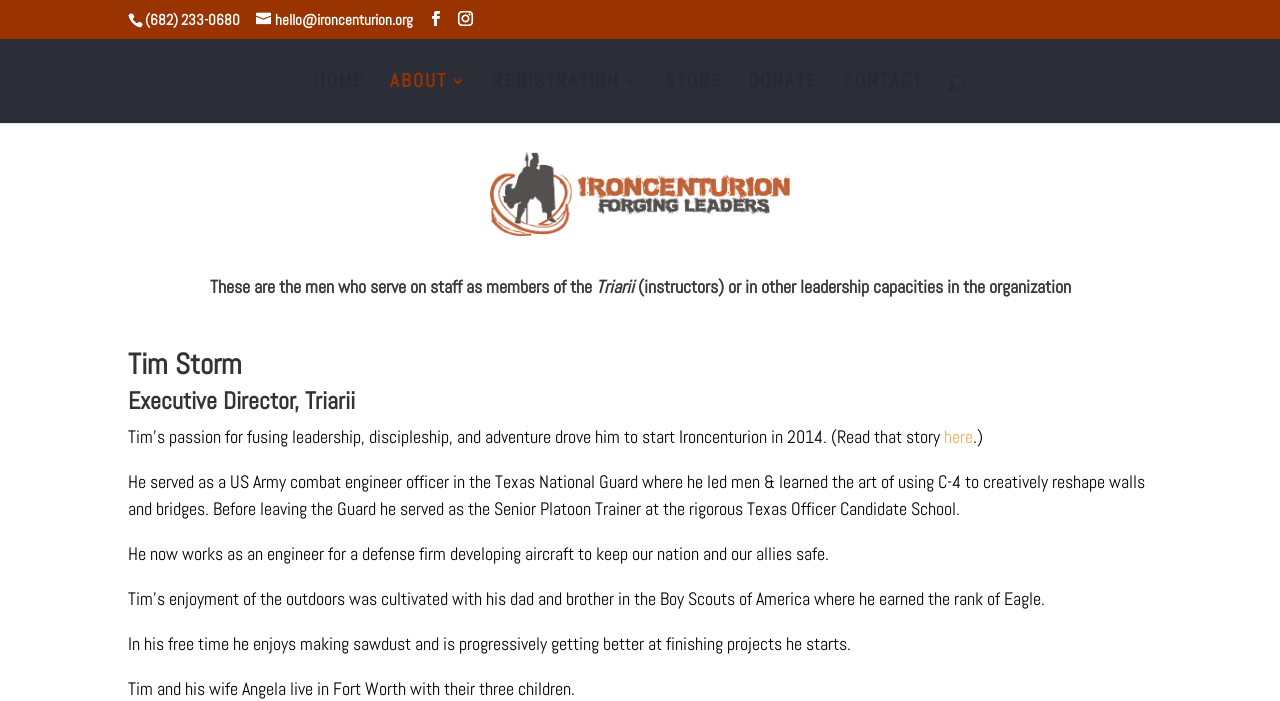Can you show the bounding box coordinates of the region to click on to complete the task described in the instruction: "Go to the home page"?

[0.245, 0.105, 0.285, 0.175]